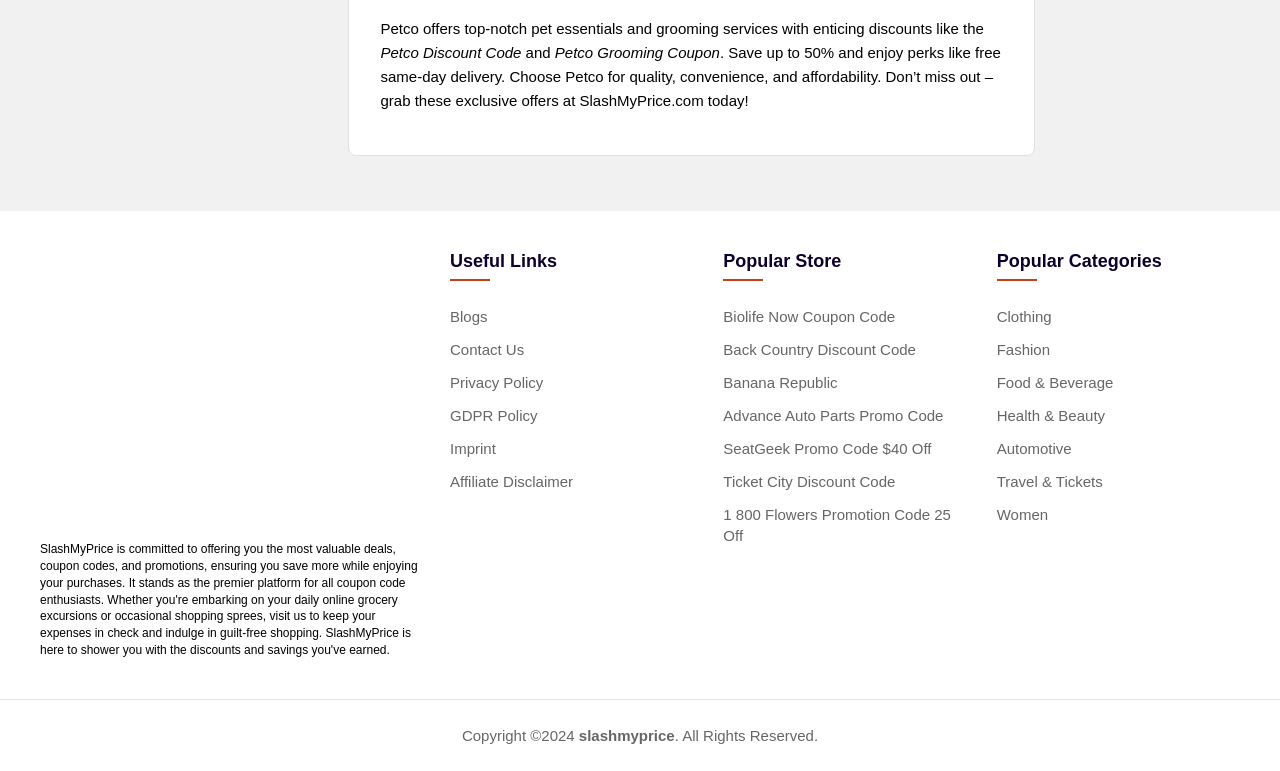What type of links are available in the 'Useful Links' section?
Using the information from the image, answer the question thoroughly.

The 'Useful Links' section contains links to various pages, including 'Blogs', 'Contact Us', 'Privacy Policy', 'GDPR Policy', 'Imprint', and 'Affiliate Disclaimer'. These links are likely to provide additional information or resources related to the website.